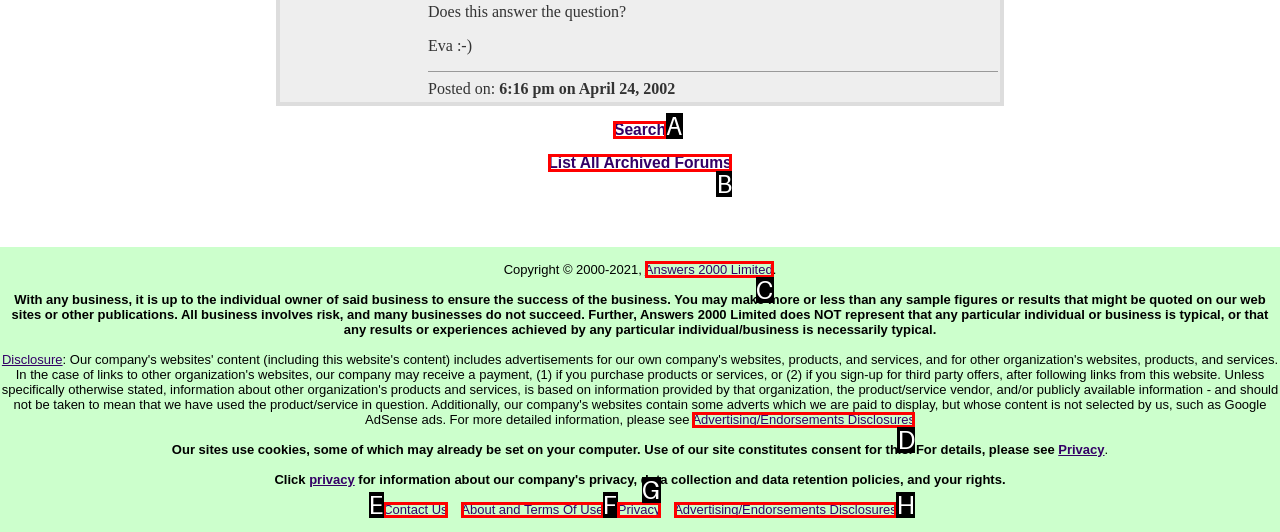Select the UI element that should be clicked to execute the following task: Visit Answers 2000 Limited
Provide the letter of the correct choice from the given options.

C